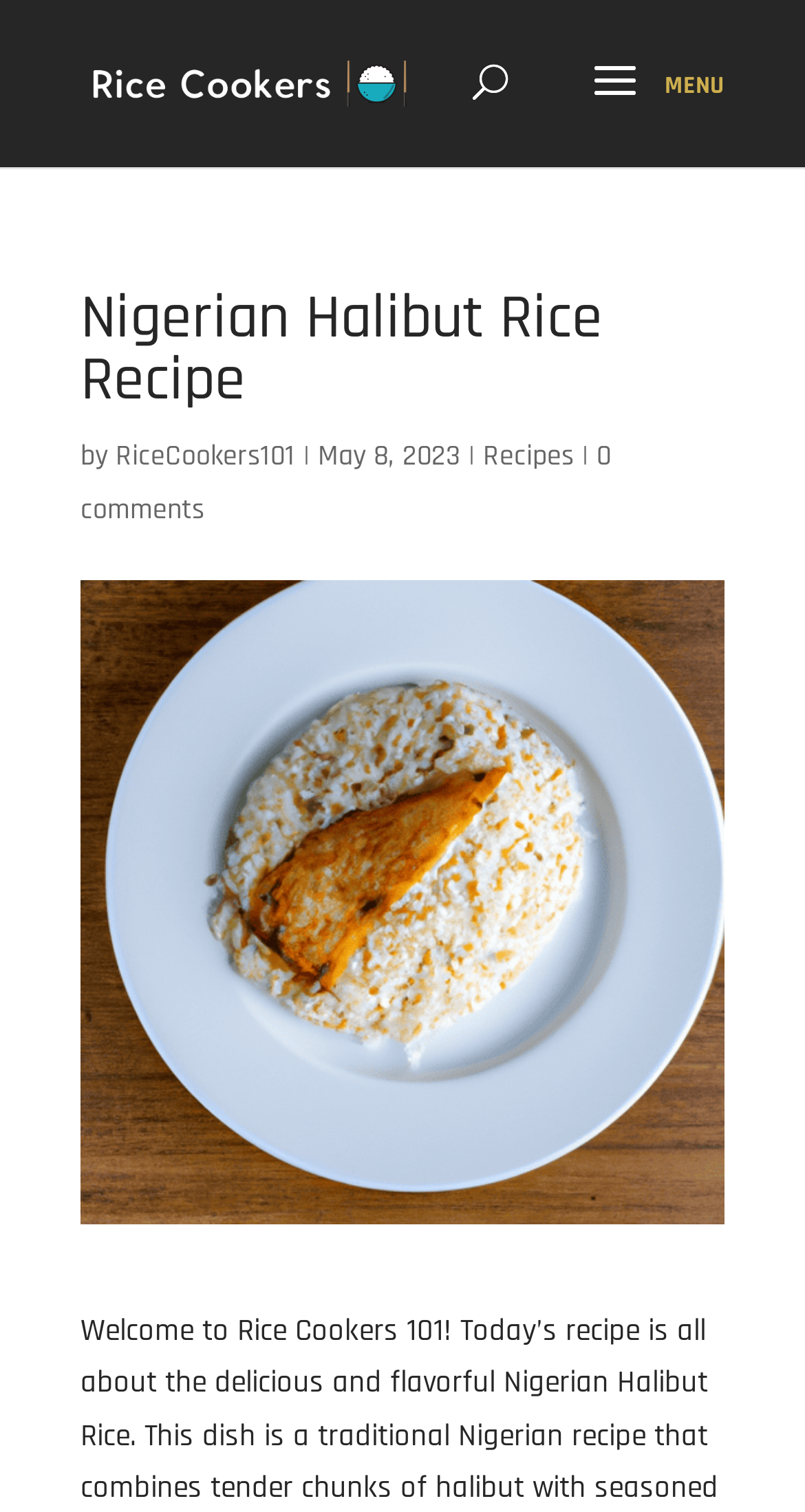Who is the author of the recipe?
Based on the image, respond with a single word or phrase.

RiceCookers101